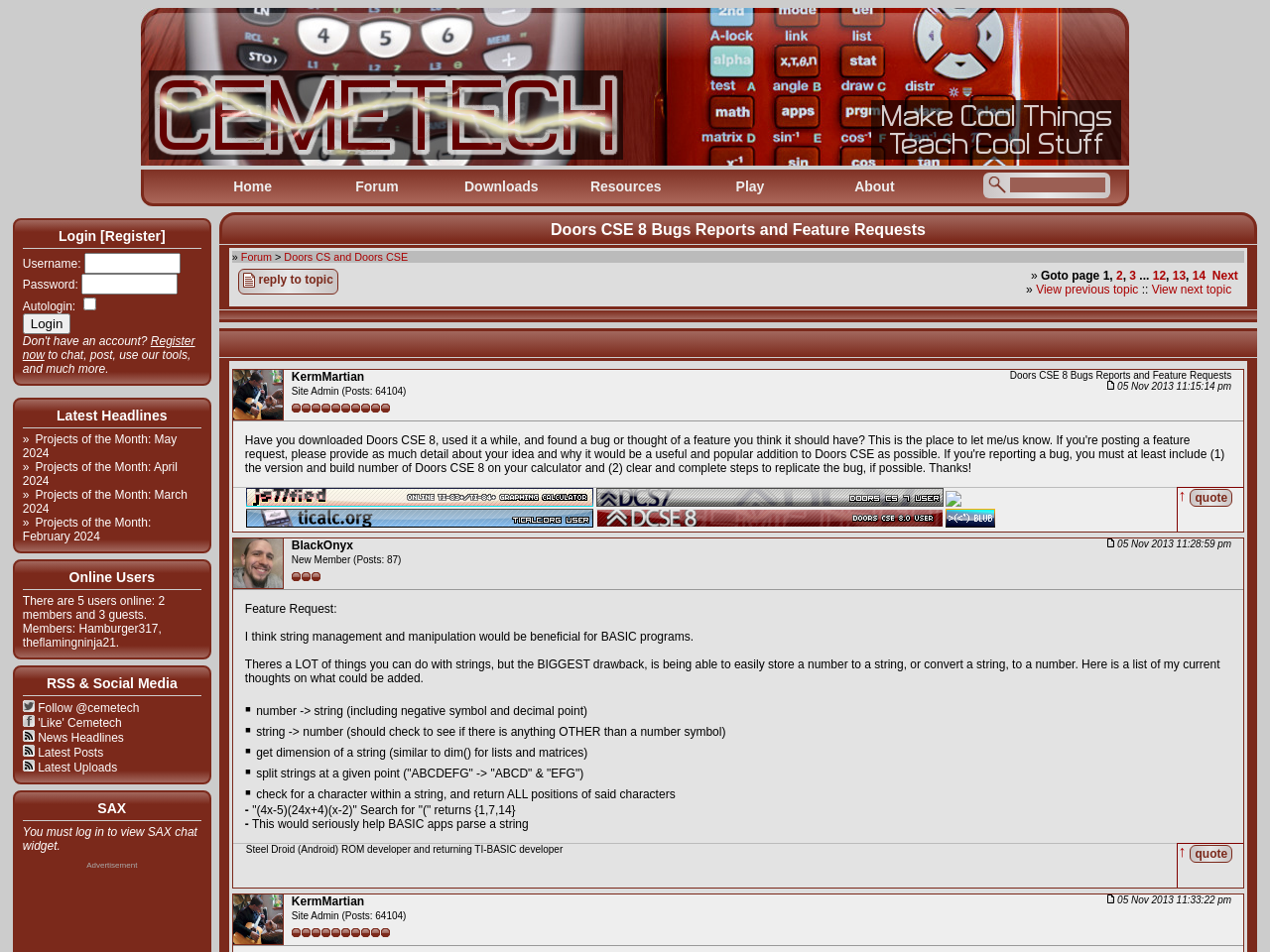Detail the various sections and features present on the webpage.

The webpage is a forum topic page titled "Doors CSE 8 Bugs Reports and Feature Requests" on the Cemetech website. At the top, there are two images: the Cemetech logo and a banner with the text "Leading The Way To The Future". Below these images, there is a navigation menu with links to "Home", "Forum", "Downloads", "Resources", "Play", and "About".

On the left side of the page, there is a login section with a heading "Login [Register]" and fields for username and password. Below this section, there is a link to register and a button to log in.

The main content of the page is a topic discussion with multiple posts. The topic title "Doors CSE 8 Bugs Reports and Feature Requests" is displayed prominently, followed by a link to reply to the topic. Below the topic title, there is a pagination section with links to navigate through multiple pages of posts.

The first post is from a user named KermMartian, who is a site admin. The post is dated "05 Nov 2013 11:15:14 pm" and has a feature request for string management and manipulation in BASIC programs. The post includes a list of suggested features, such as converting numbers to strings and vice versa.

Below the first post, there are several other posts from different users, including BlackOnyx, who is a new member. Each post has a timestamp and a link to quote the post. There are also links to navigate to the previous and next topics.

Throughout the page, there are various images and icons, including a "Site Admin" icon and a "New Member" icon.